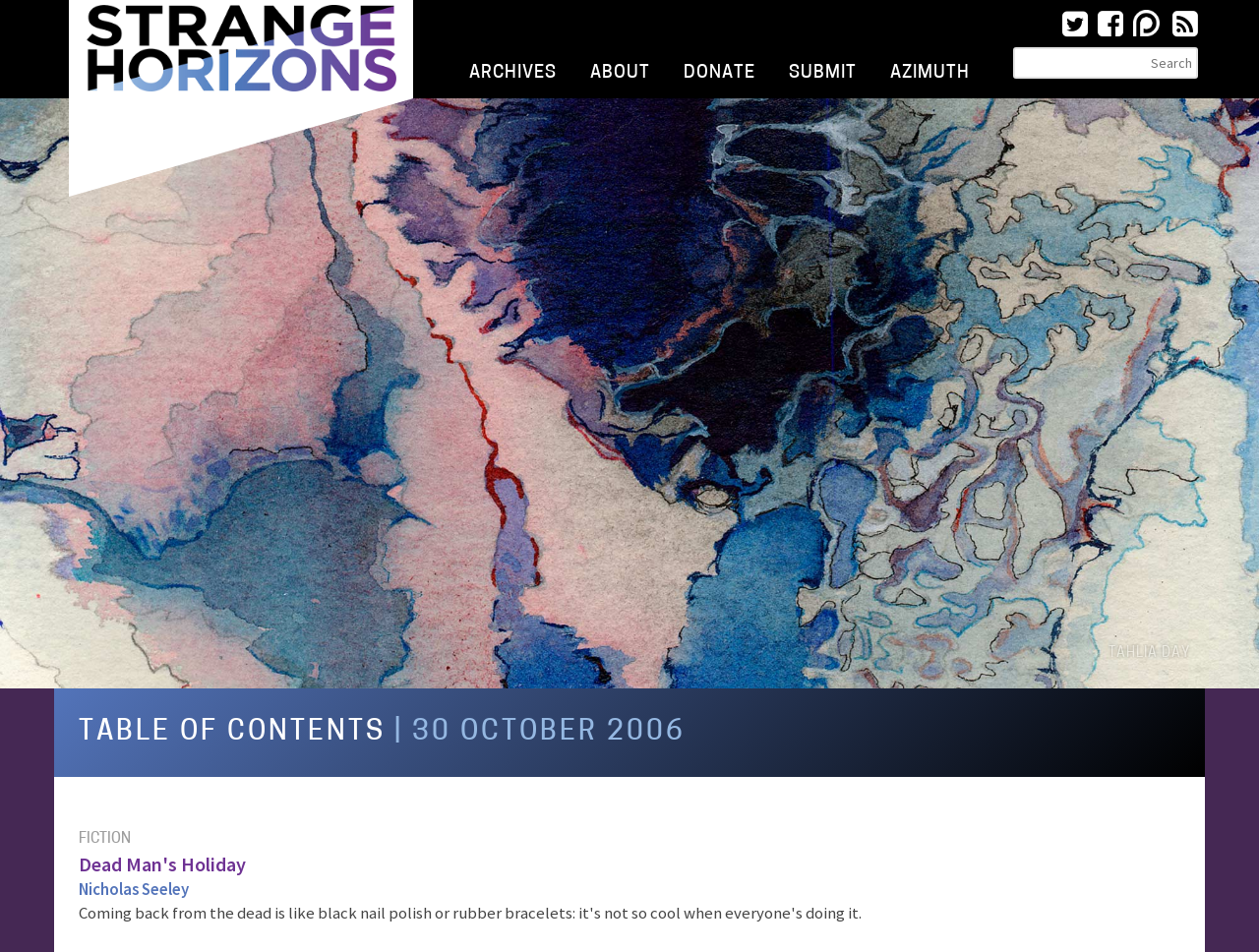Identify the bounding box coordinates for the UI element that matches this description: "About".

[0.455, 0.052, 0.53, 0.098]